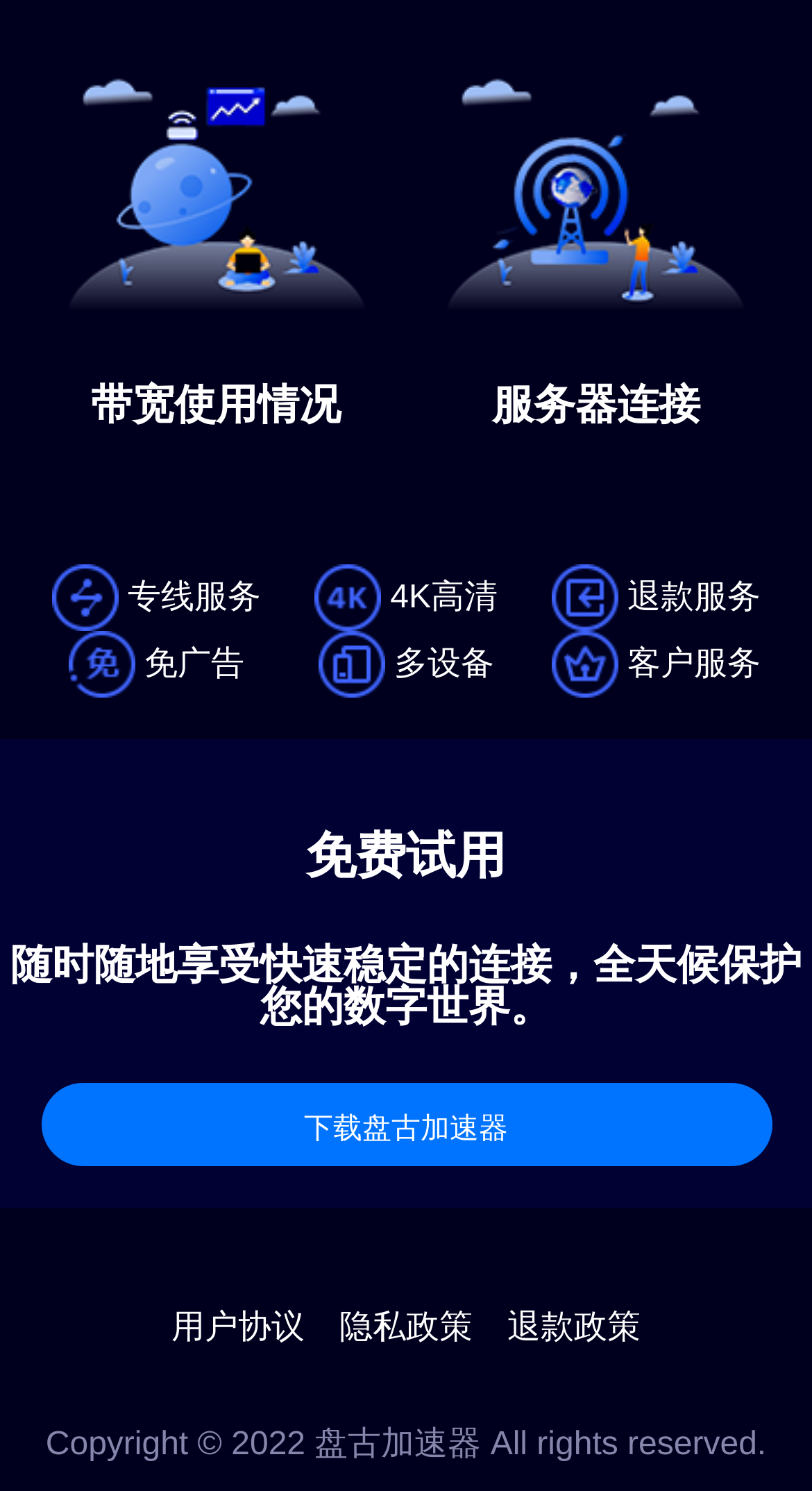Provide a single word or phrase answer to the question: 
What is the text below the '专线服务' image?

4K高清